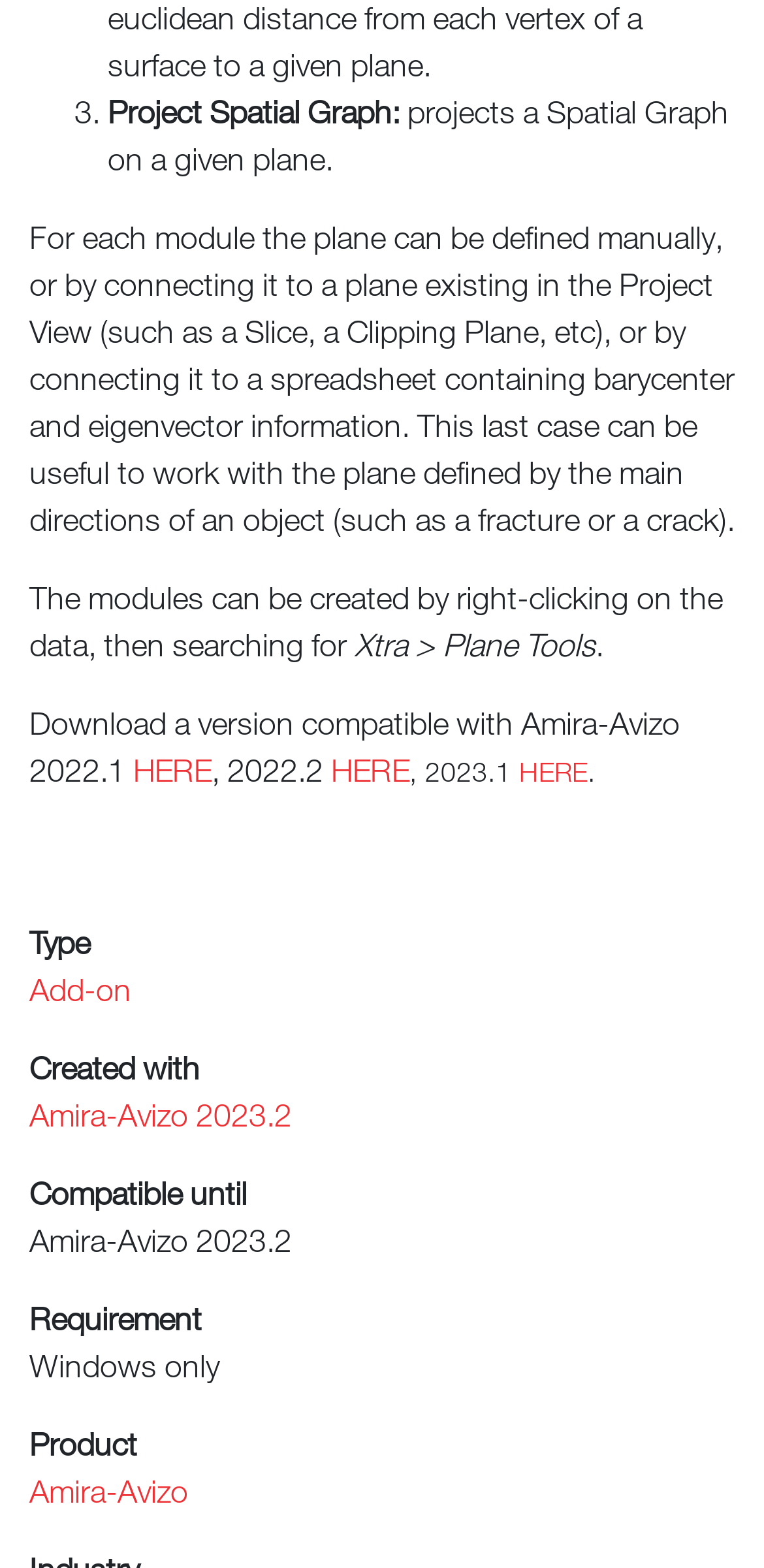Could you specify the bounding box coordinates for the clickable section to complete the following instruction: "Go to Amira-Avizo"?

[0.038, 0.94, 0.246, 0.963]